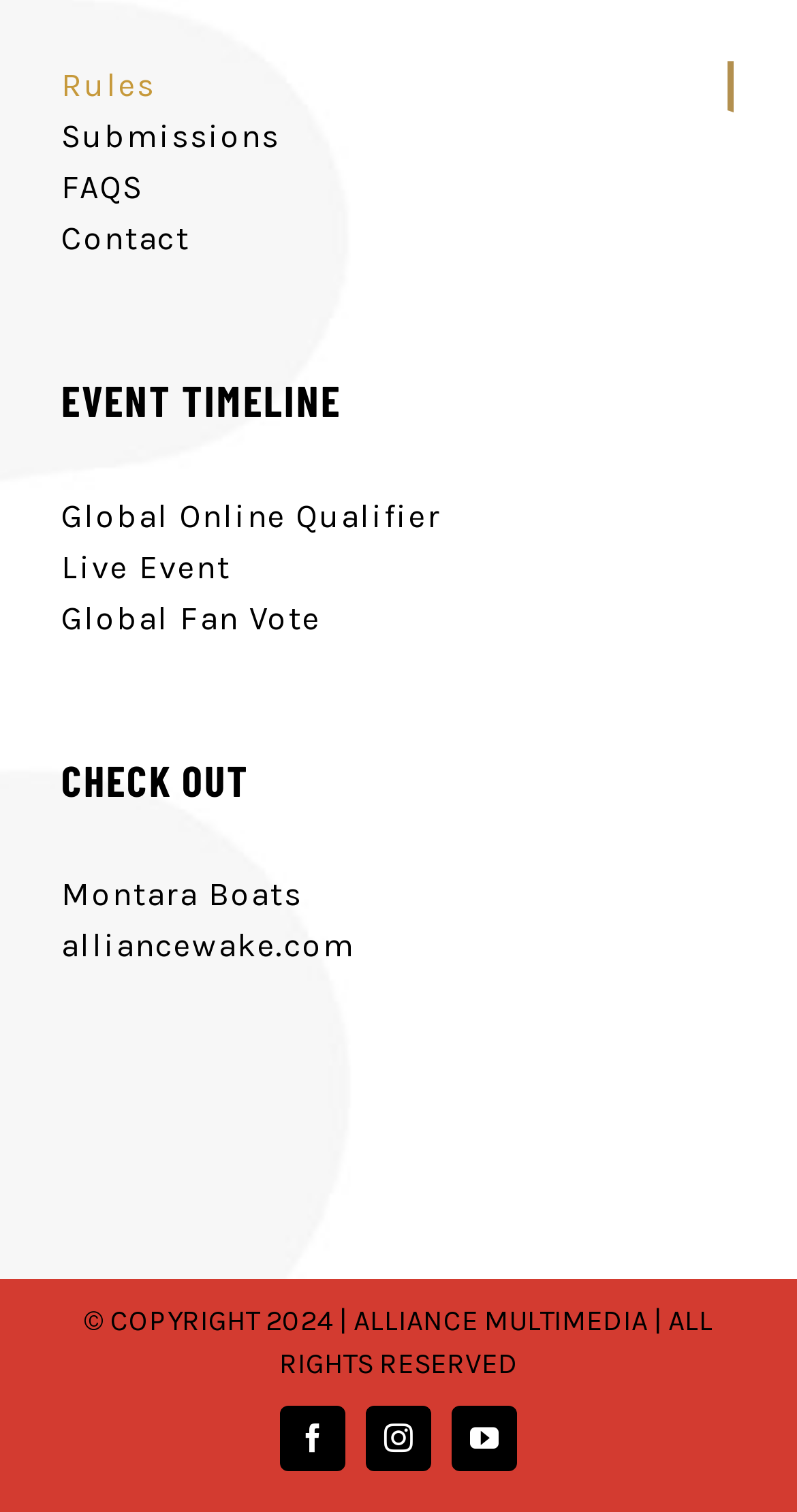Provide the bounding box coordinates for the UI element described in this sentence: "Global Online Qualifier". The coordinates should be four float values between 0 and 1, i.e., [left, top, right, bottom].

[0.077, 0.326, 0.921, 0.359]